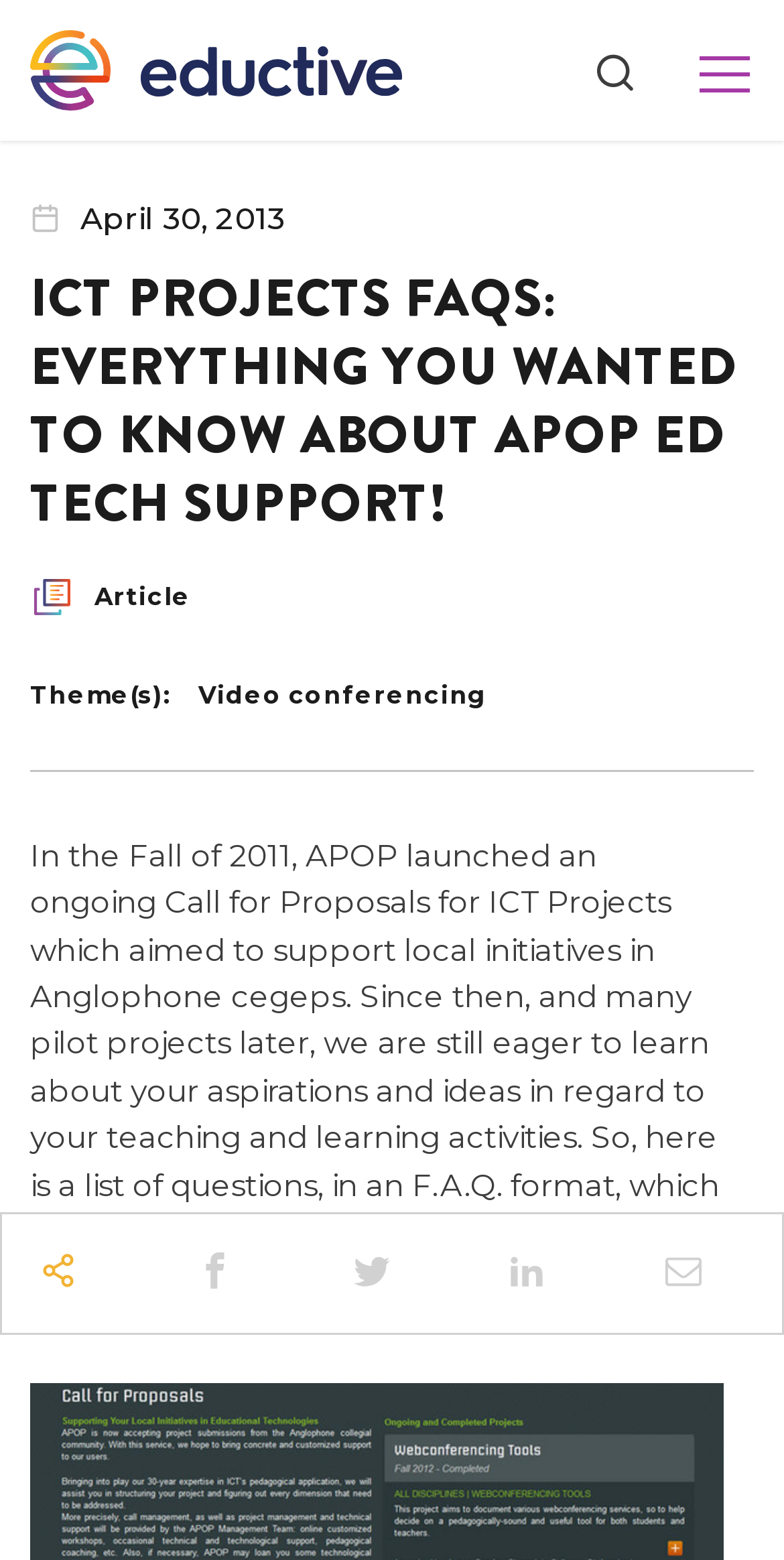Please provide the bounding box coordinate of the region that matches the element description: parent_node: RETURN TO PREVIOUS MENU. Coordinates should be in the format (top-left x, top-left y, bottom-right x, bottom-right y) and all values should be between 0 and 1.

[0.0, 0.0, 0.3, 0.09]